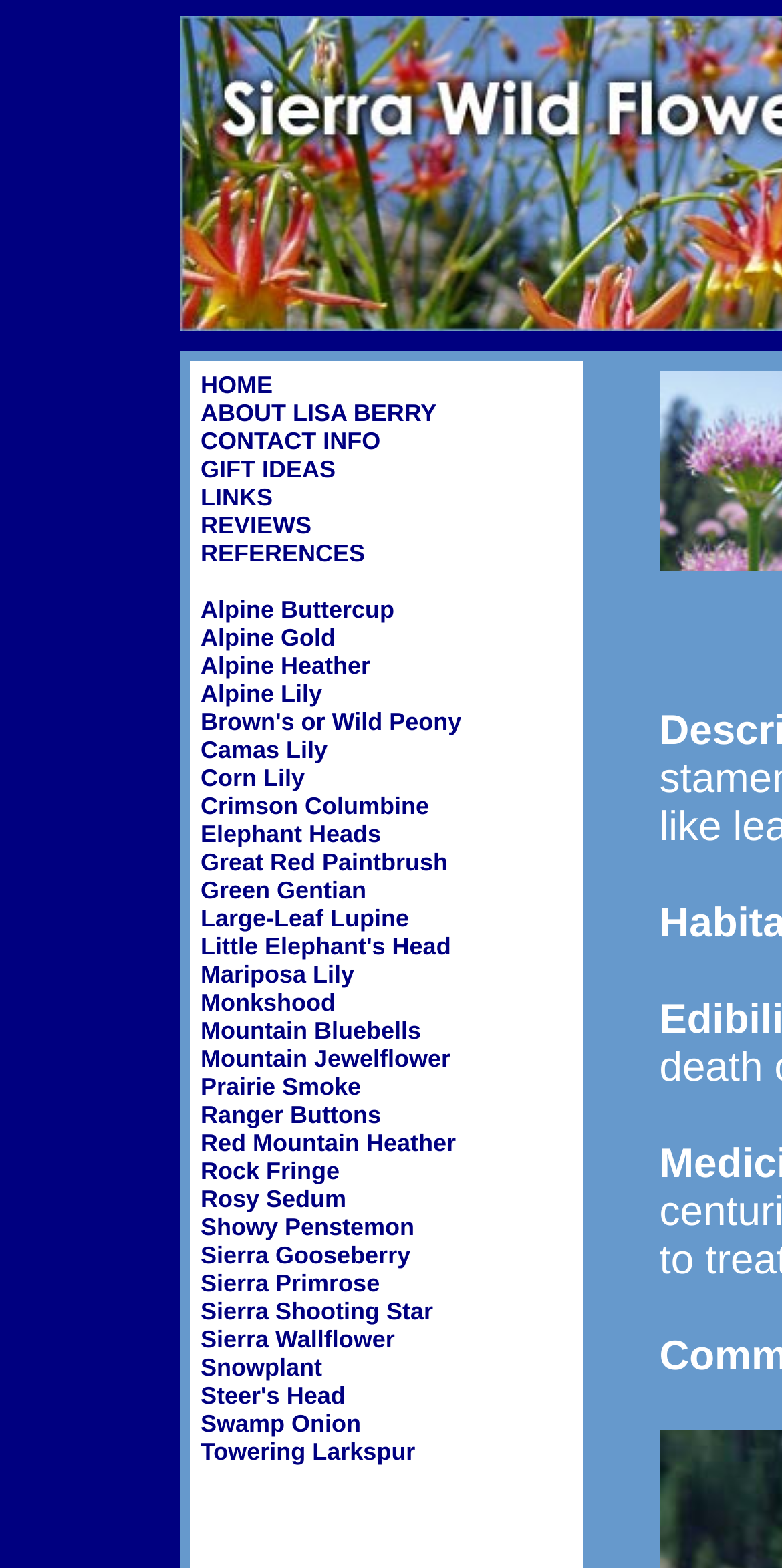Please determine the bounding box coordinates of the element's region to click in order to carry out the following instruction: "read about Swamp Onion". The coordinates should be four float numbers between 0 and 1, i.e., [left, top, right, bottom].

[0.256, 0.899, 0.462, 0.917]